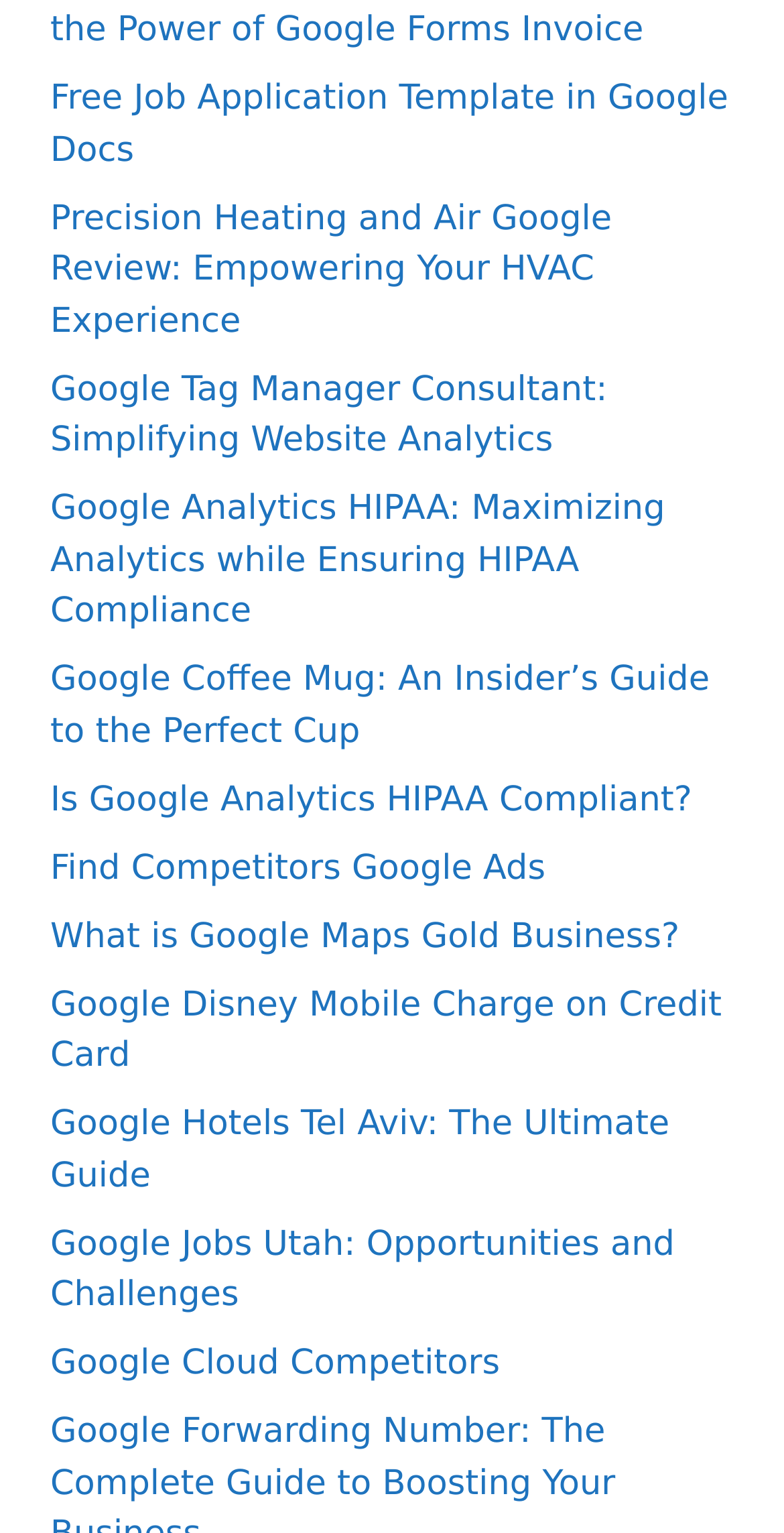Give a one-word or short-phrase answer to the following question: 
How many links are on this webpage?

12